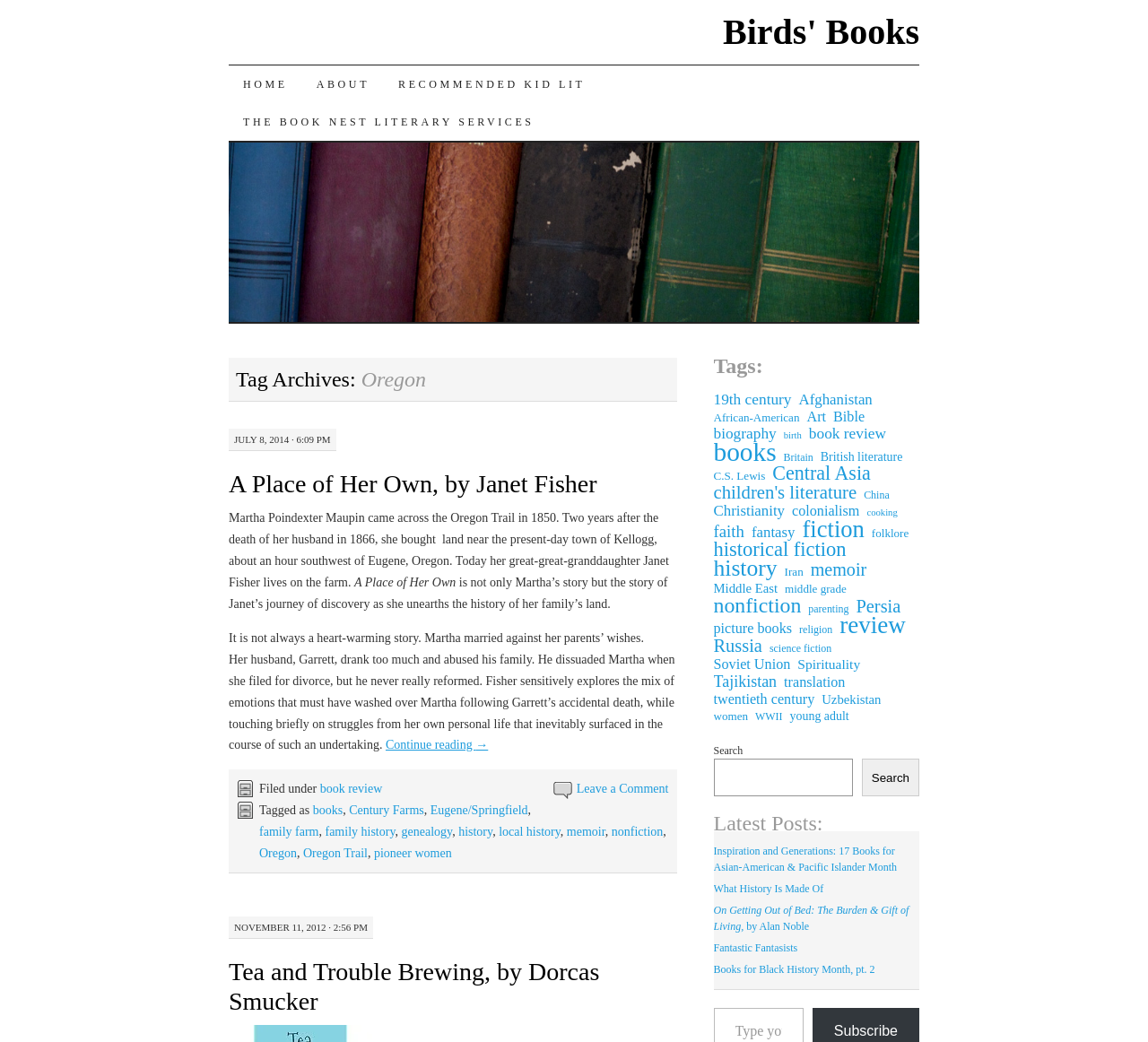How many tags are listed under the 'Tags:' heading?
Answer the question with a single word or phrase derived from the image.

40